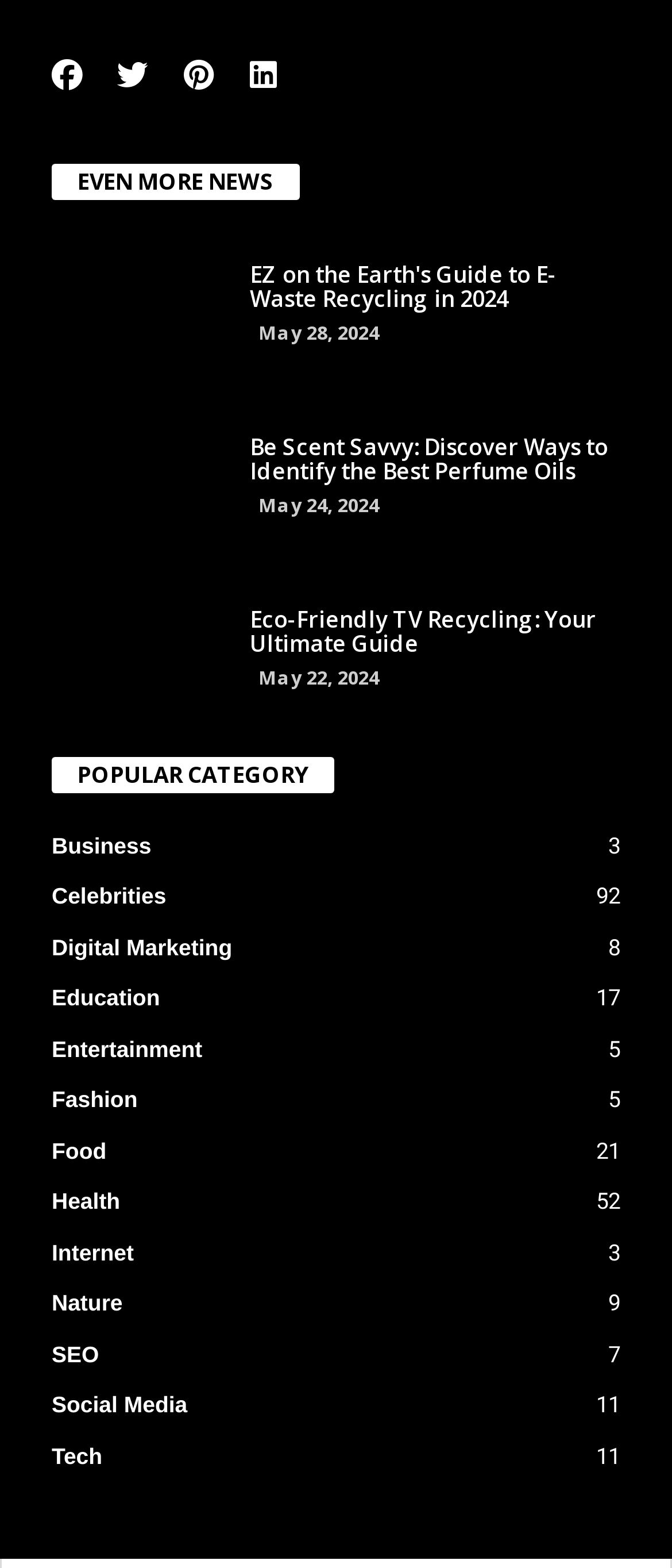Can you specify the bounding box coordinates for the region that should be clicked to fulfill this instruction: "Browse the POPULAR CATEGORY section".

[0.077, 0.483, 0.497, 0.506]